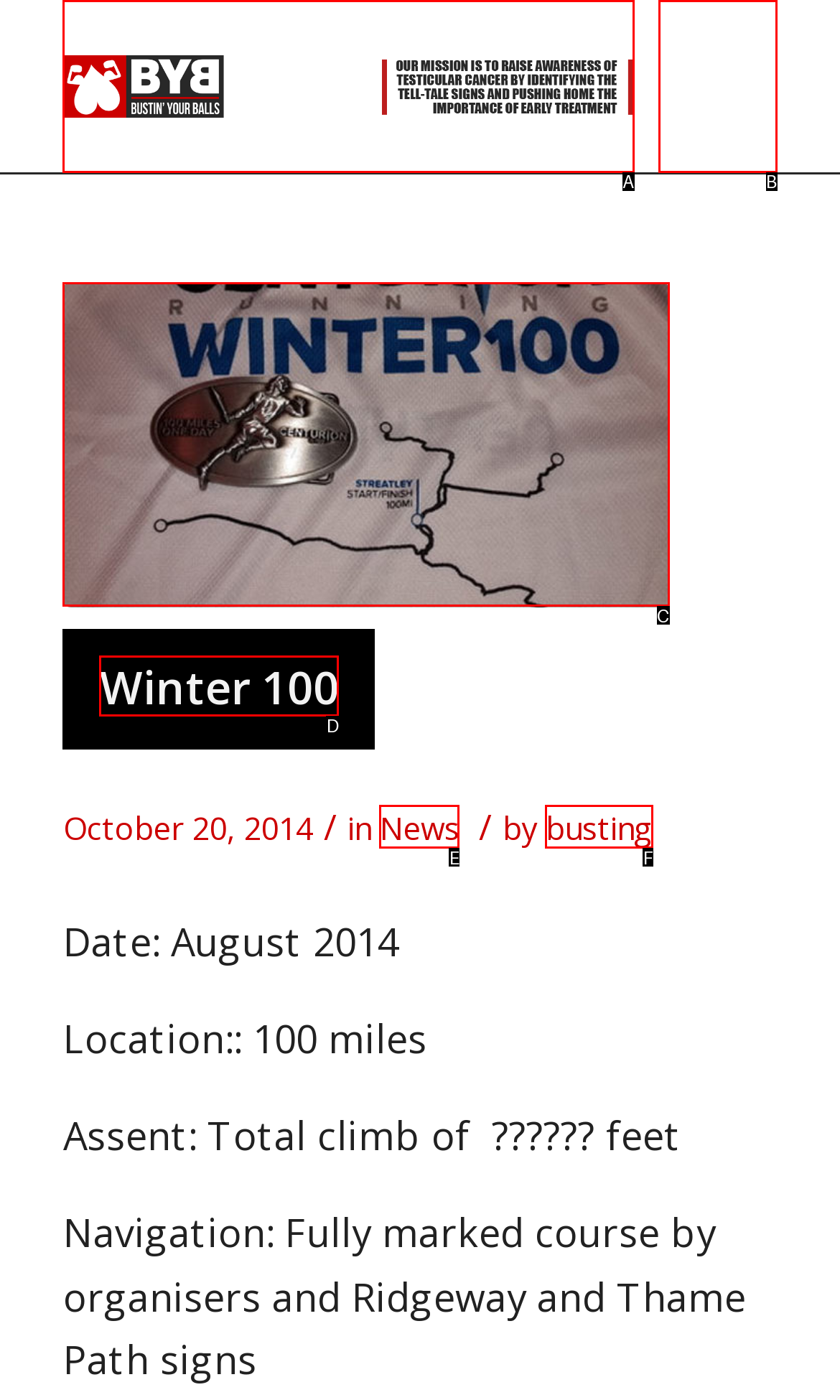Assess the description: News and select the option that matches. Provide the letter of the chosen option directly from the given choices.

E